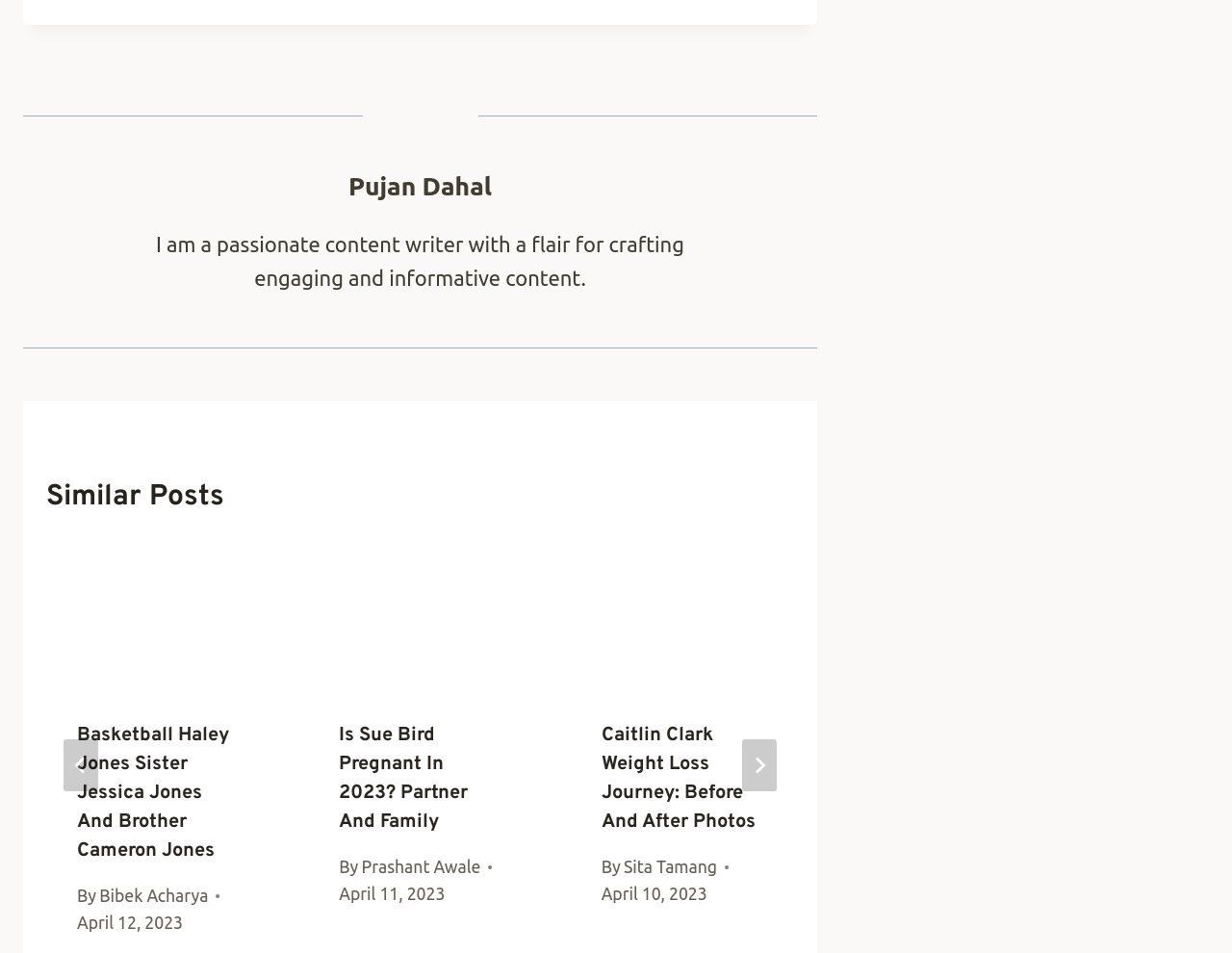Please specify the bounding box coordinates in the format (top-left x, top-left y, bottom-right x, bottom-right y), with all values as floating point numbers between 0 and 1. Identify the bounding box of the UI element described by: aria-label="Next"

[0.602, 0.776, 0.63, 0.83]